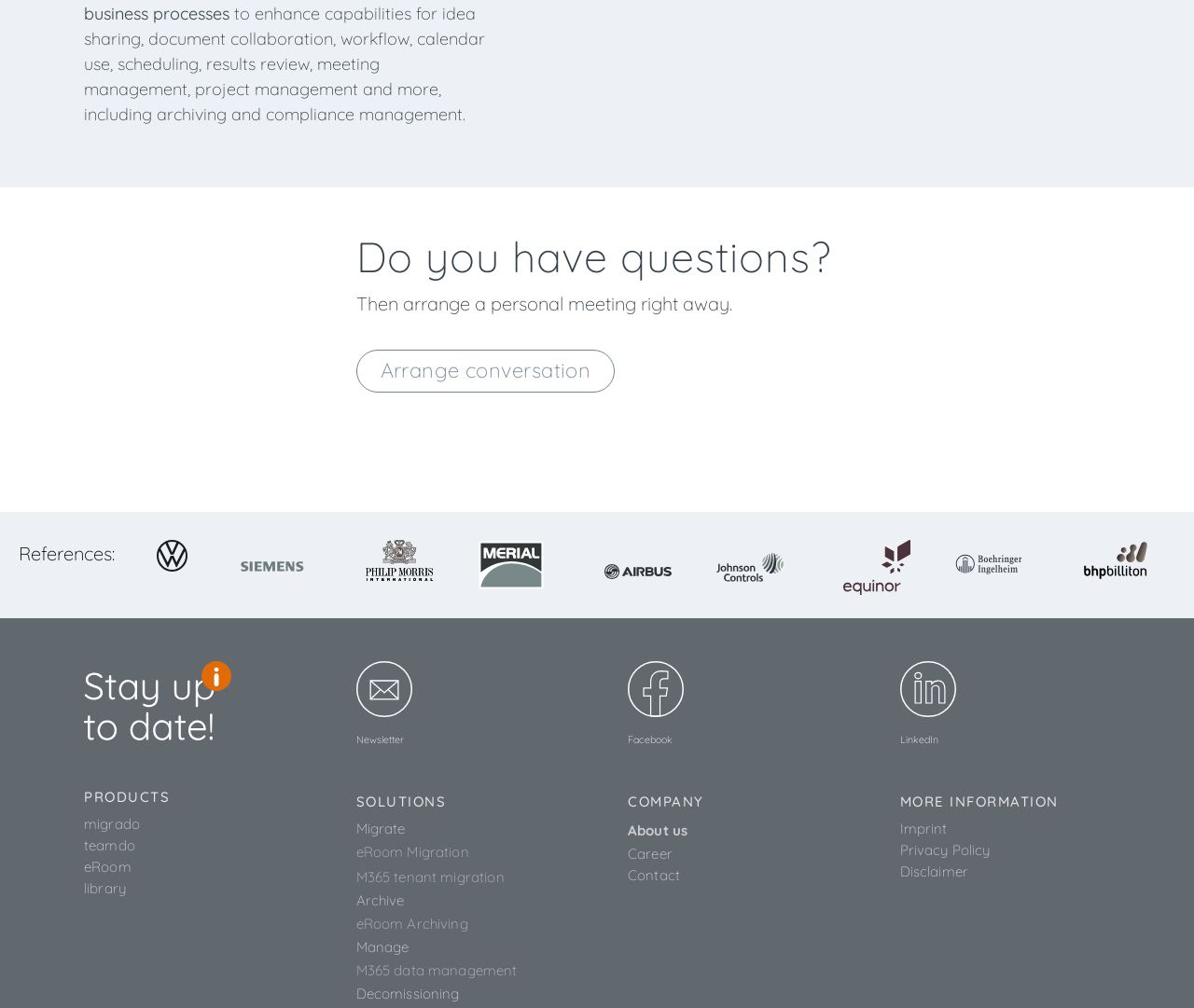Locate the bounding box coordinates of the clickable part needed for the task: "Learn about the company".

[0.526, 0.787, 0.702, 0.805]